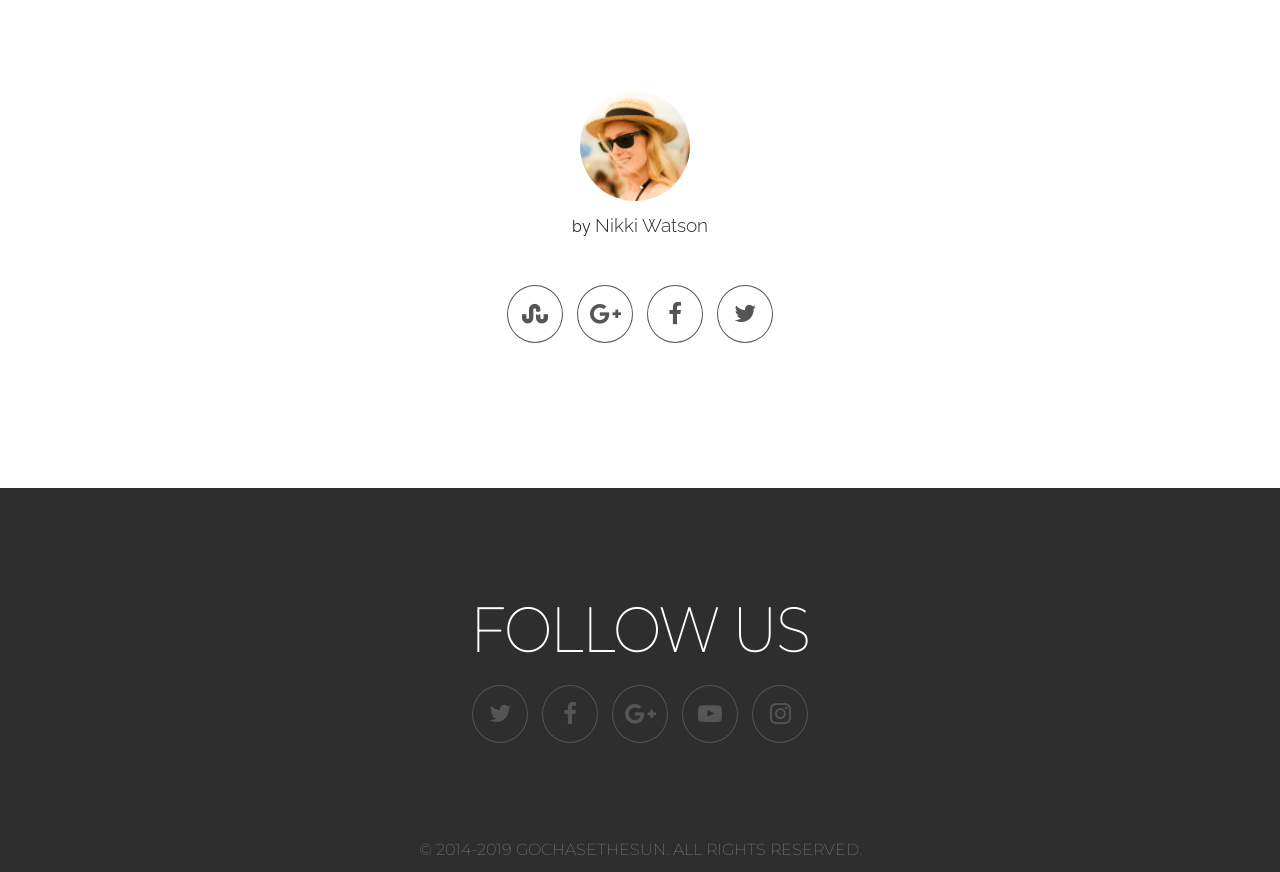Locate the bounding box coordinates of the element that should be clicked to execute the following instruction: "view terms and conditions".

[0.327, 0.963, 0.673, 0.985]